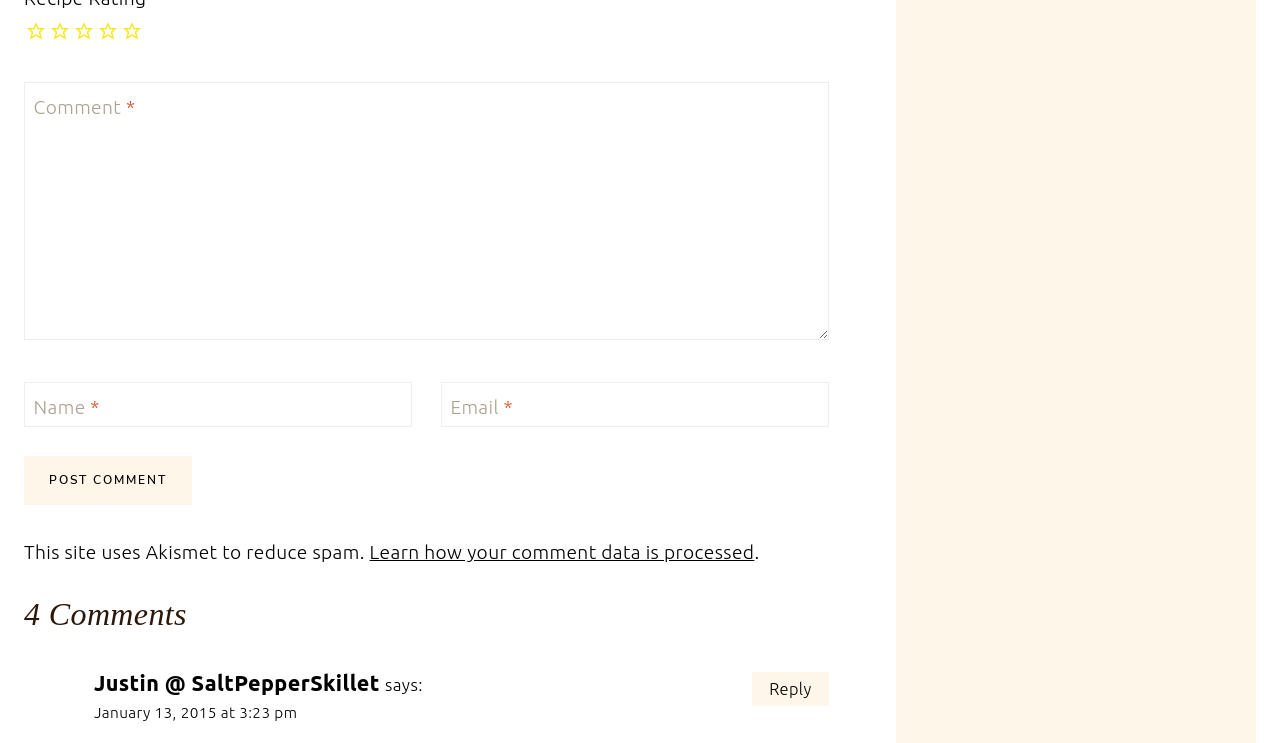Please determine the bounding box coordinates of the element's region to click in order to carry out the following instruction: "Enter a comment". The coordinates should be four float numbers between 0 and 1, i.e., [left, top, right, bottom].

[0.019, 0.111, 0.648, 0.458]